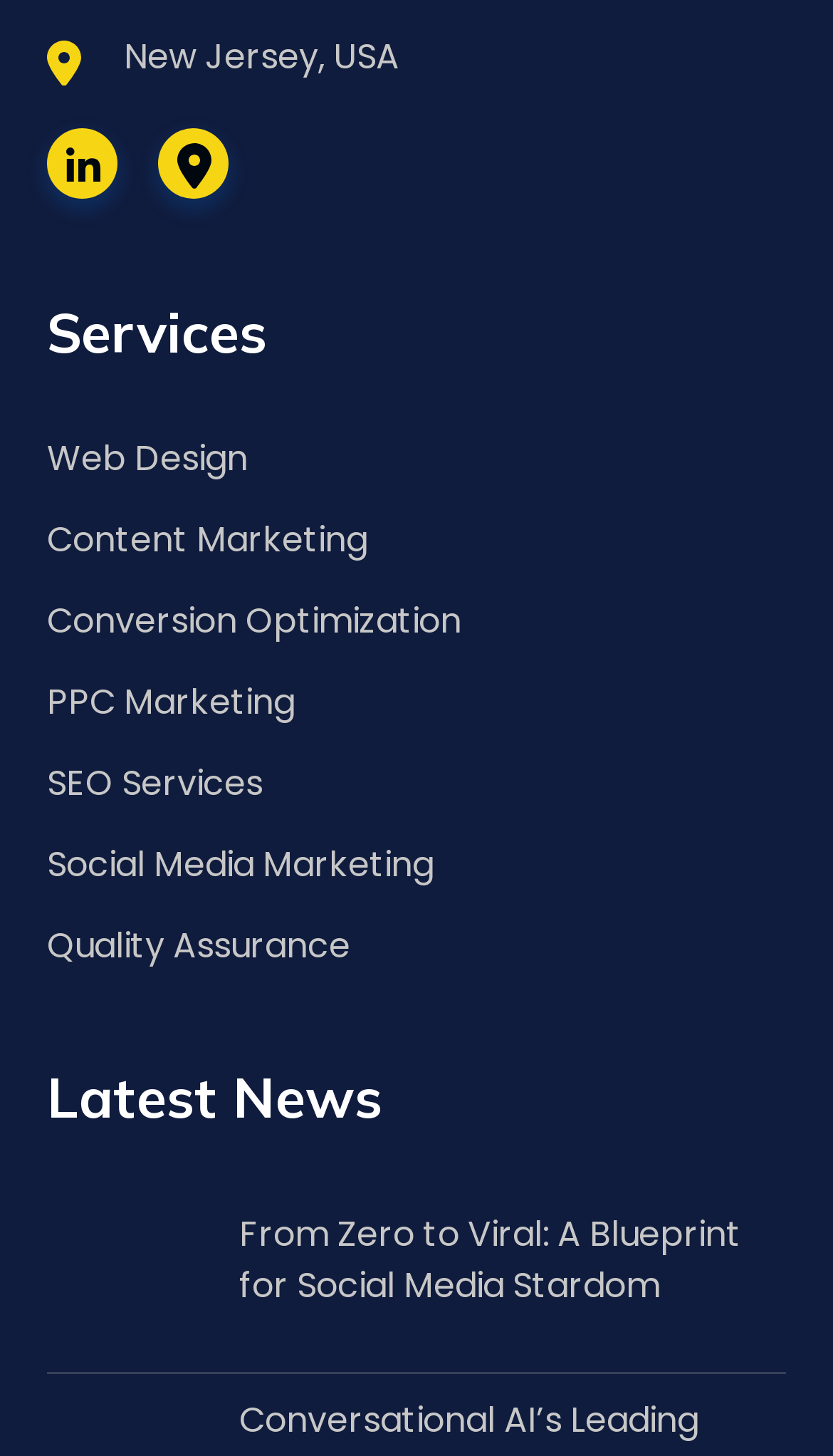Using the provided element description: "Menu", determine the bounding box coordinates of the corresponding UI element in the screenshot.

None